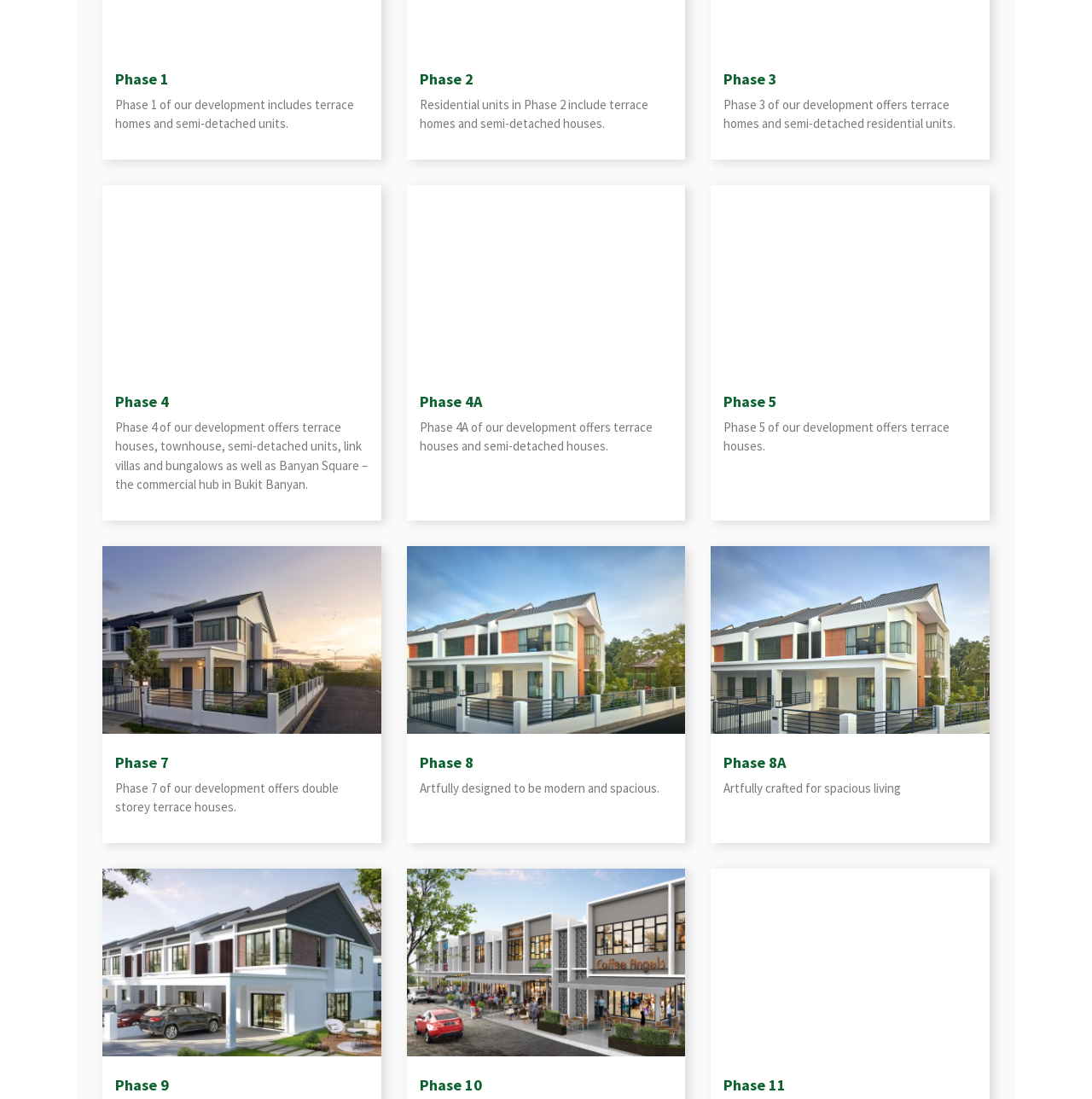Can you specify the bounding box coordinates for the region that should be clicked to fulfill this instruction: "Explore Phase 8A".

[0.663, 0.685, 0.895, 0.703]